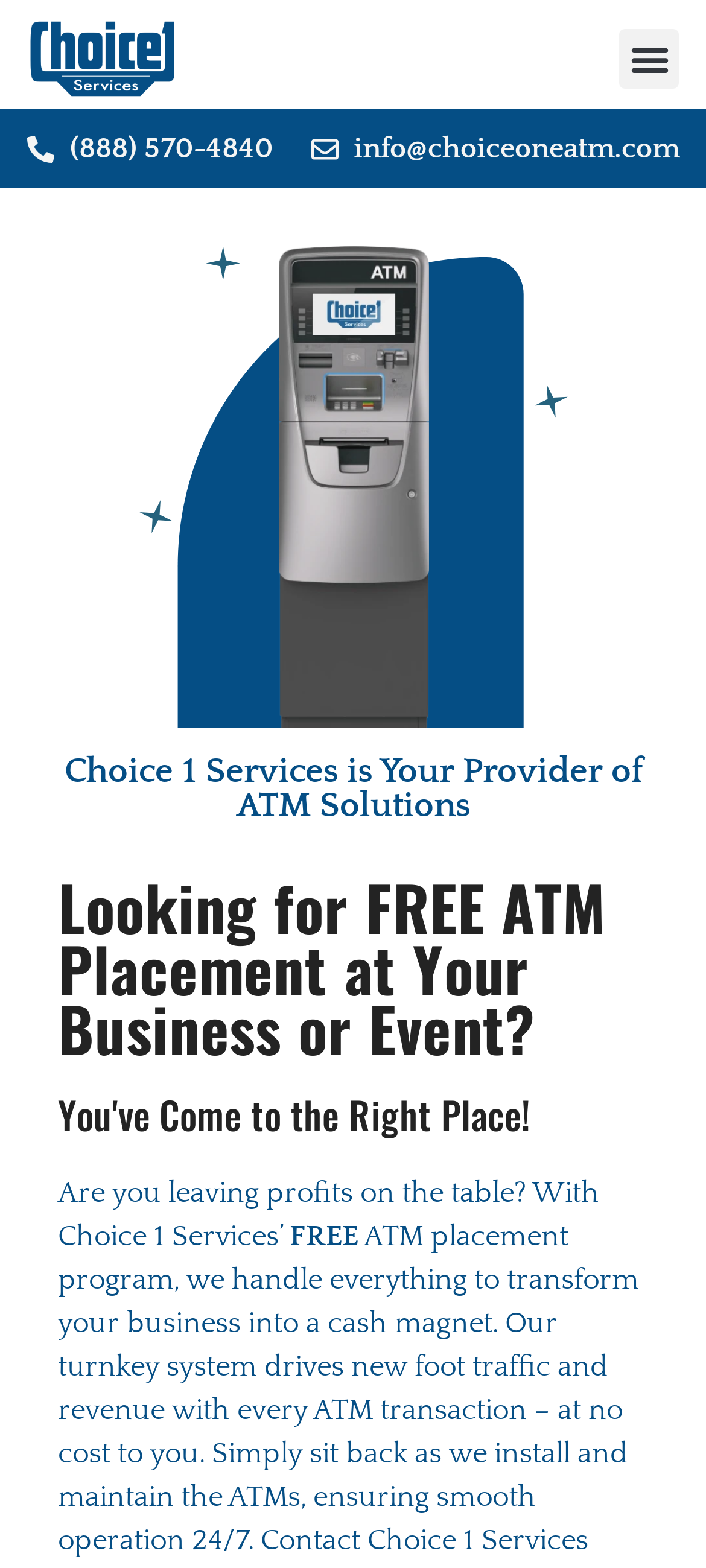Please determine the bounding box coordinates for the UI element described here. Use the format (top-left x, top-left y, bottom-right x, bottom-right y) with values bounded between 0 and 1: Dual Diagnosis / Co-Occurring Treatment

None